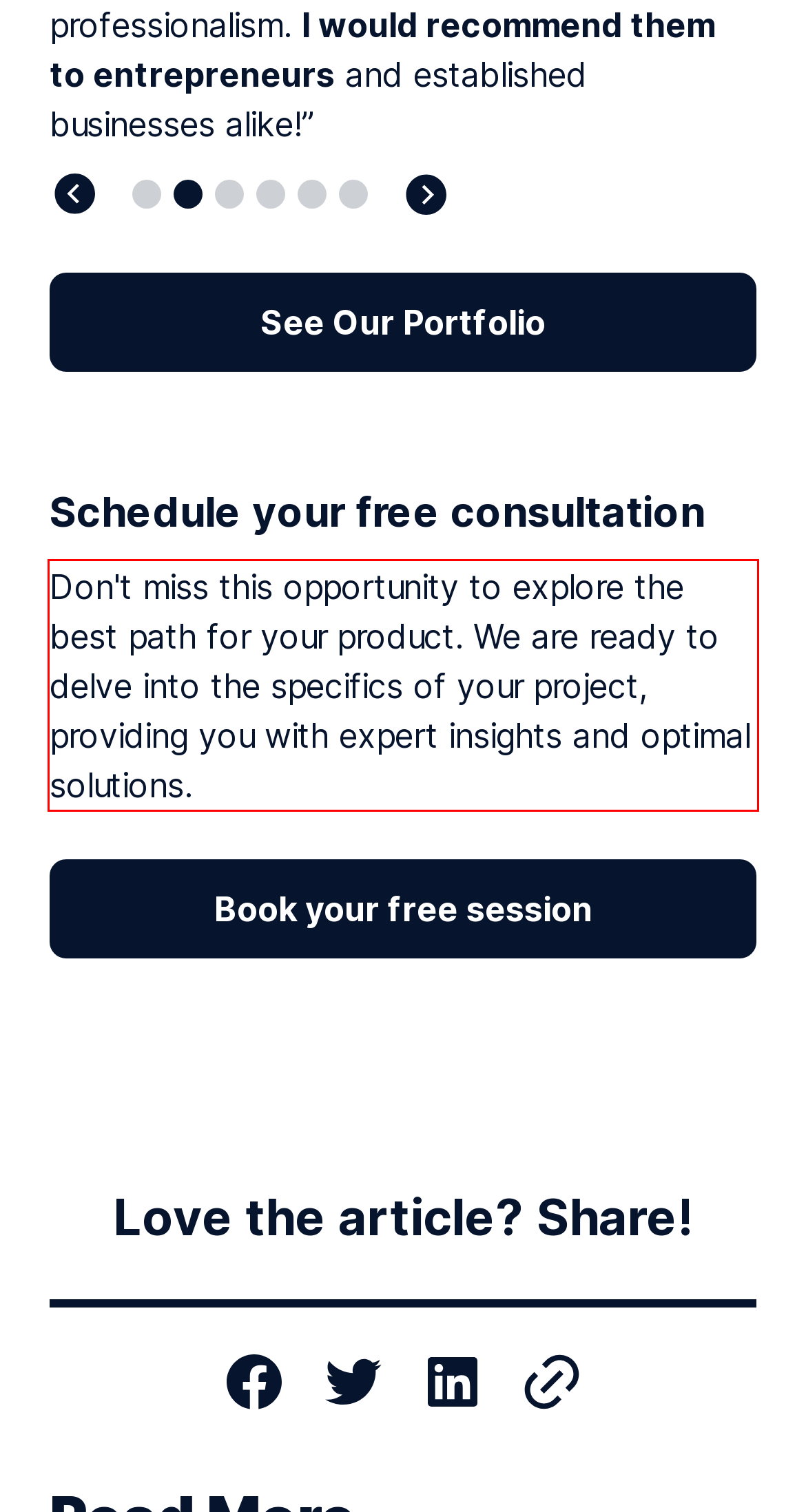You are provided with a screenshot of a webpage that includes a UI element enclosed in a red rectangle. Extract the text content inside this red rectangle.

Don't miss this opportunity to explore the best path for your product. We are ready to delve into the specifics of your project, providing you with expert insights and optimal solutions.